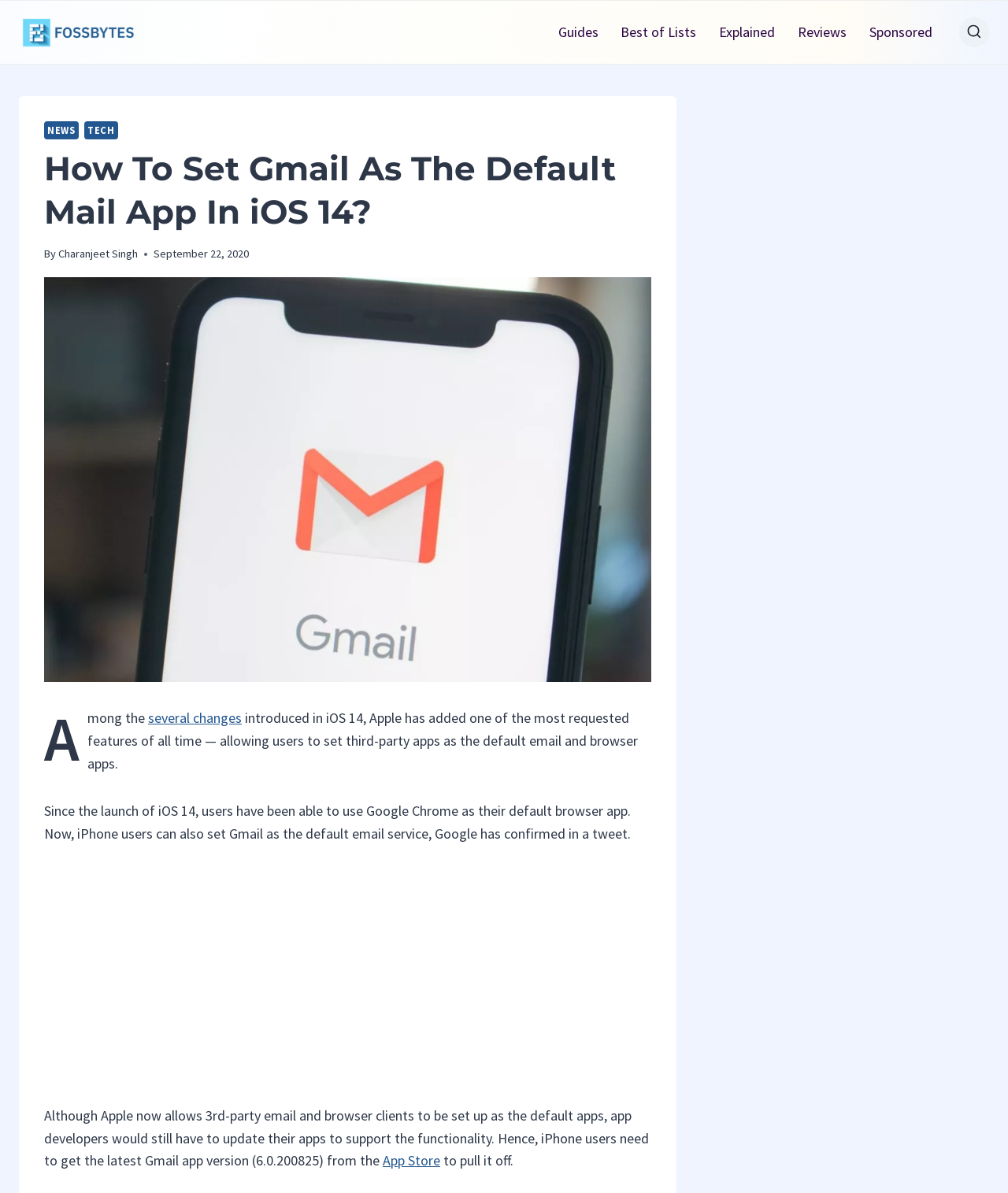Determine the bounding box coordinates of the clickable element necessary to fulfill the instruction: "Open the link in a new tab". Provide the coordinates as four float numbers within the 0 to 1 range, i.e., [left, top, right, bottom].

[0.147, 0.594, 0.24, 0.609]